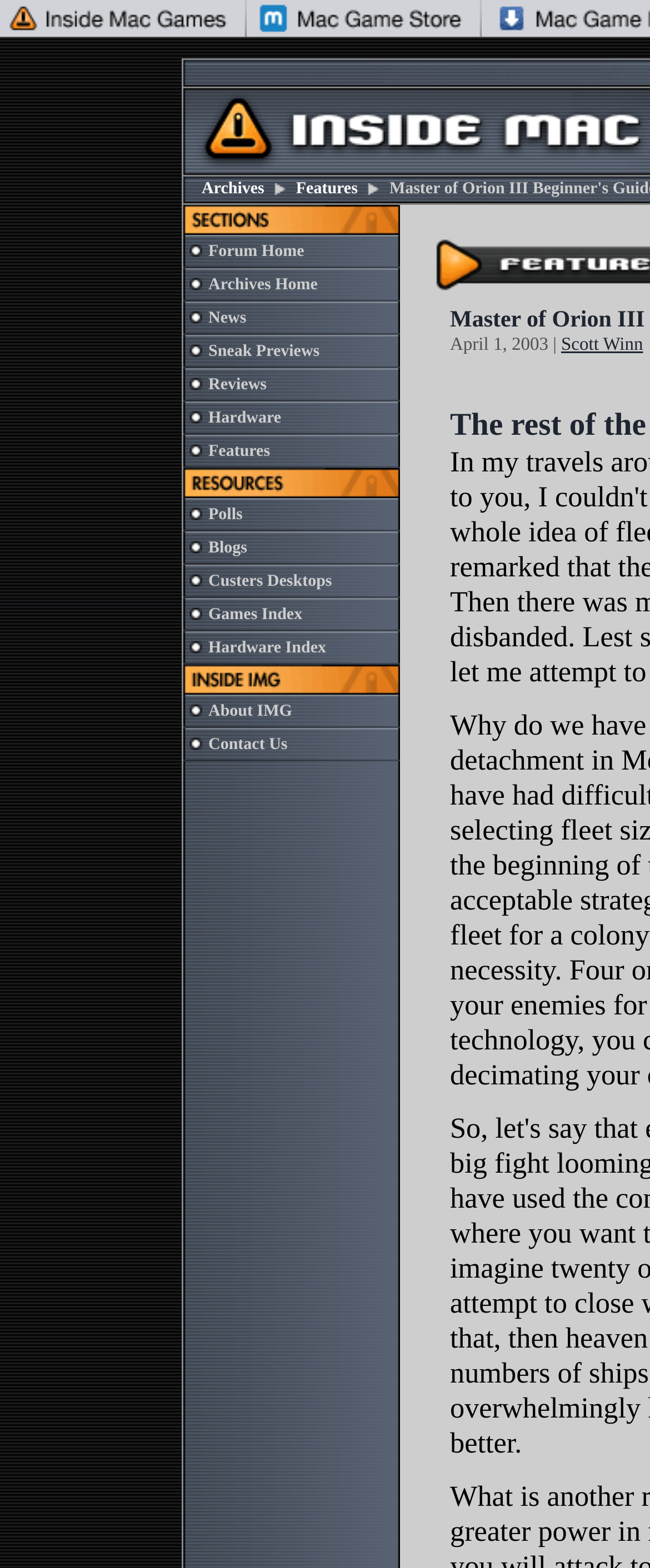Locate the bounding box coordinates of the clickable part needed for the task: "Click the Forum Home link".

[0.321, 0.155, 0.468, 0.166]